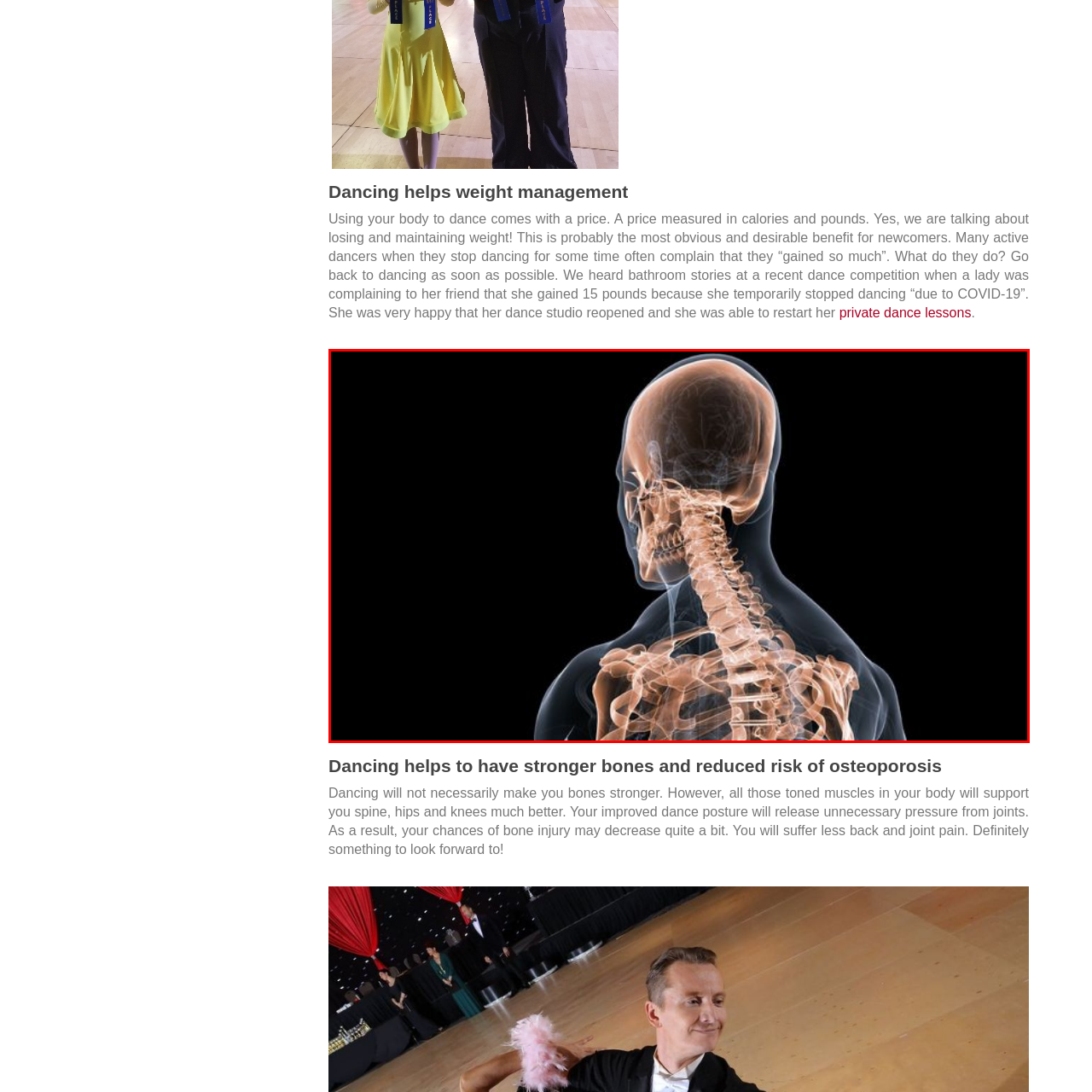Direct your attention to the image marked by the red box and answer the given question using a single word or phrase:
What is the role of coordination and muscle engagement in dance in maintaining spinal health?

Crucial